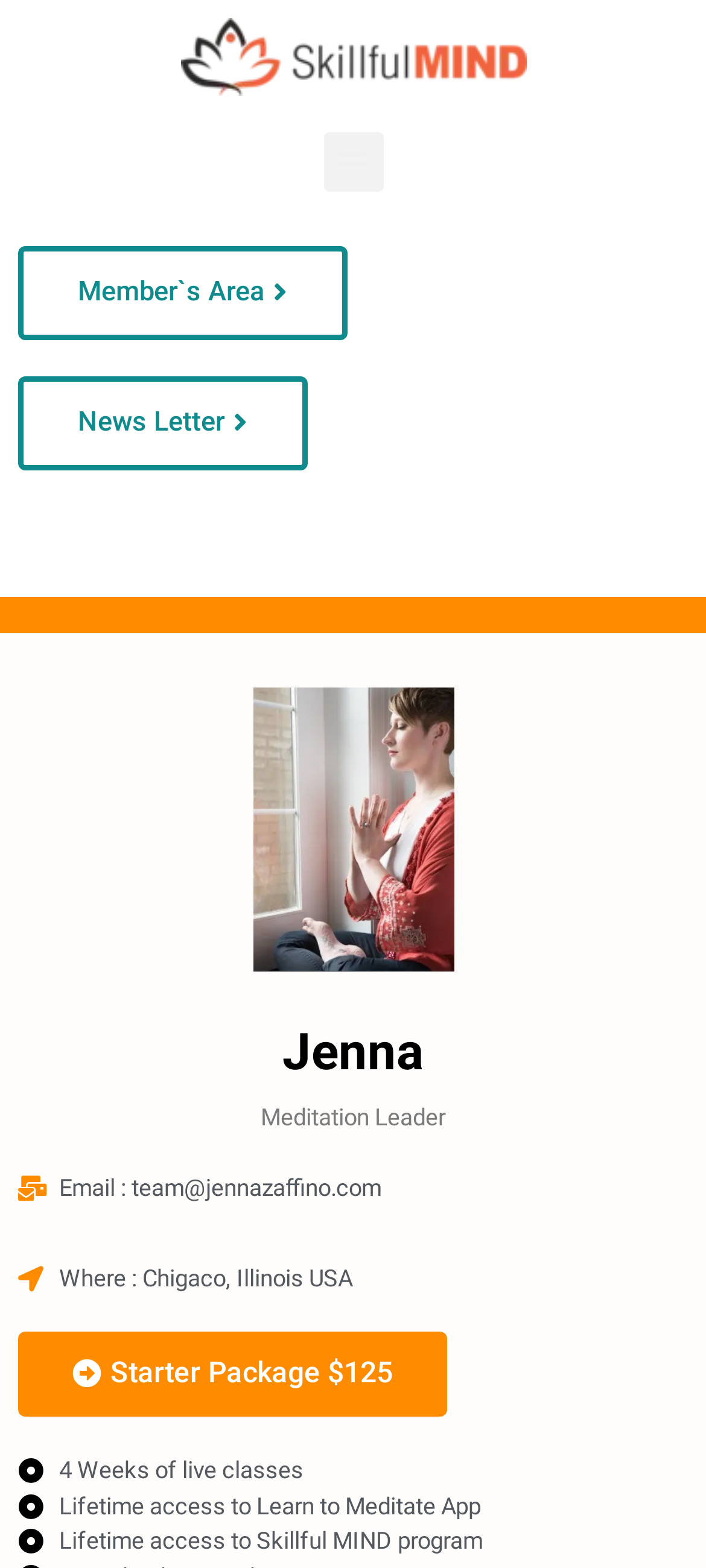Find the bounding box of the element with the following description: "News Letter". The coordinates must be four float numbers between 0 and 1, formatted as [left, top, right, bottom].

[0.026, 0.24, 0.436, 0.3]